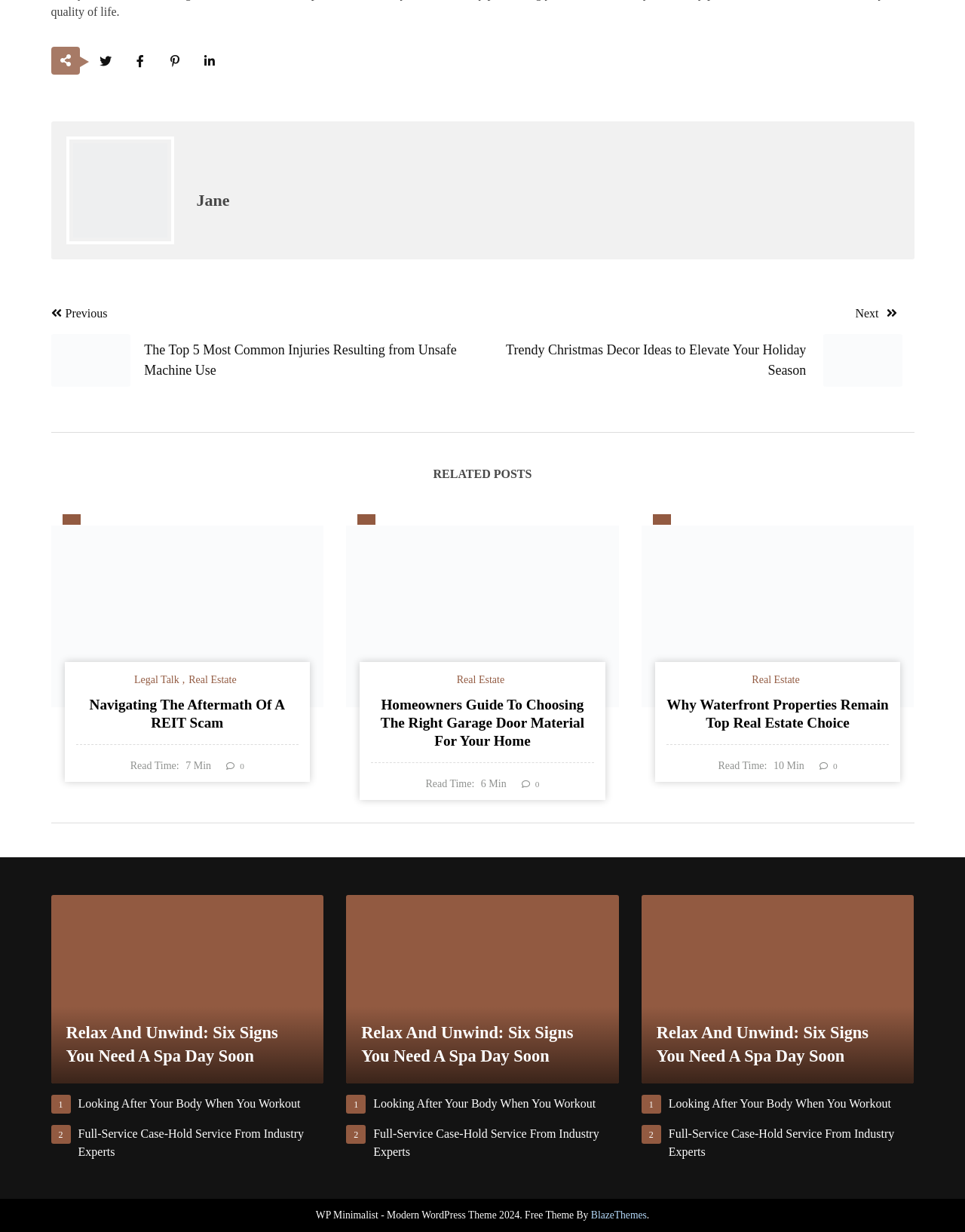Determine the bounding box coordinates of the region to click in order to accomplish the following instruction: "Share on Facebook". Provide the coordinates as four float numbers between 0 and 1, specifically [left, top, right, bottom].

[0.132, 0.039, 0.159, 0.061]